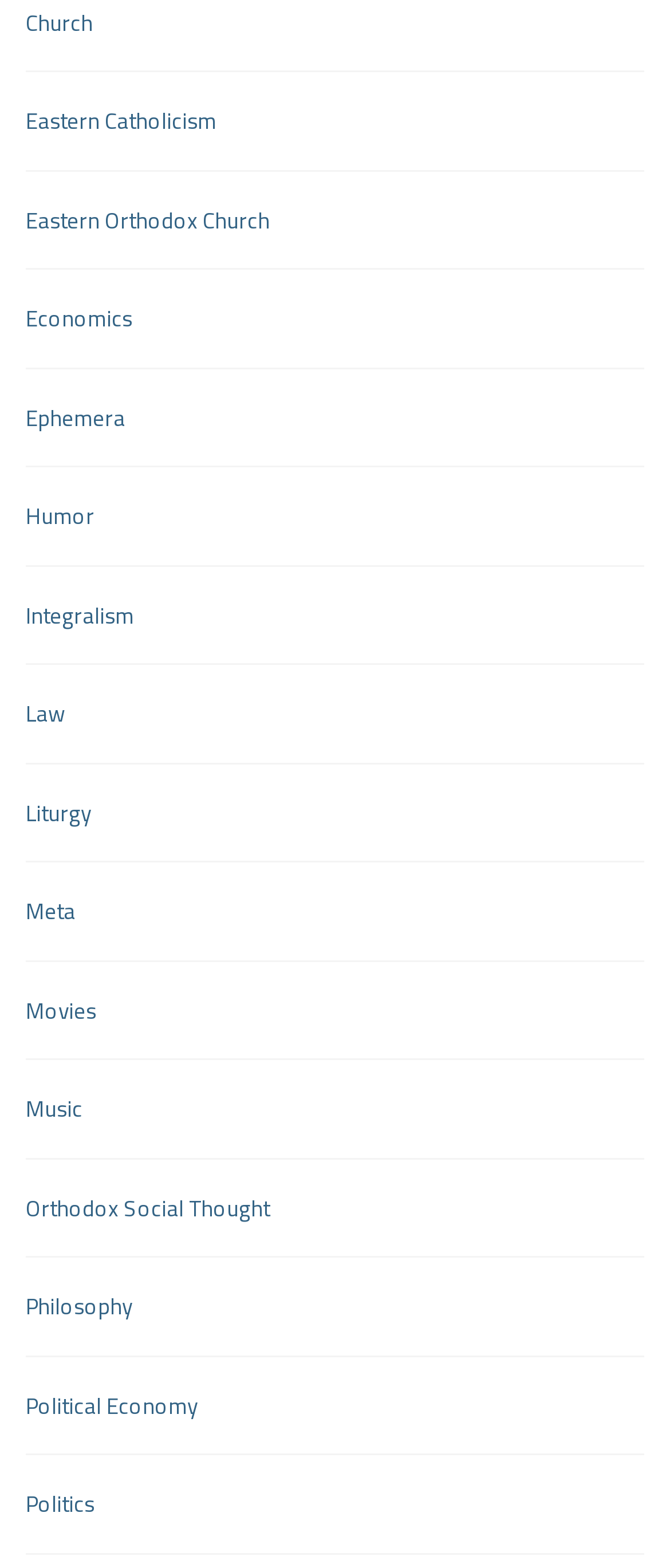How many links are related to music on the webpage?
Based on the image, provide your answer in one word or phrase.

One